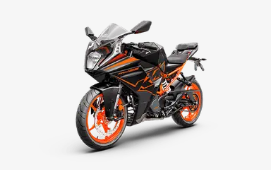What is the purpose of the motorcycle's design?
Using the image, provide a detailed and thorough answer to the question.

According to the caption, the motorcycle's design 'not only enhances its aesthetic appeal but also optimizes its performance on the road', implying that the design is intended to improve the bike's performance.